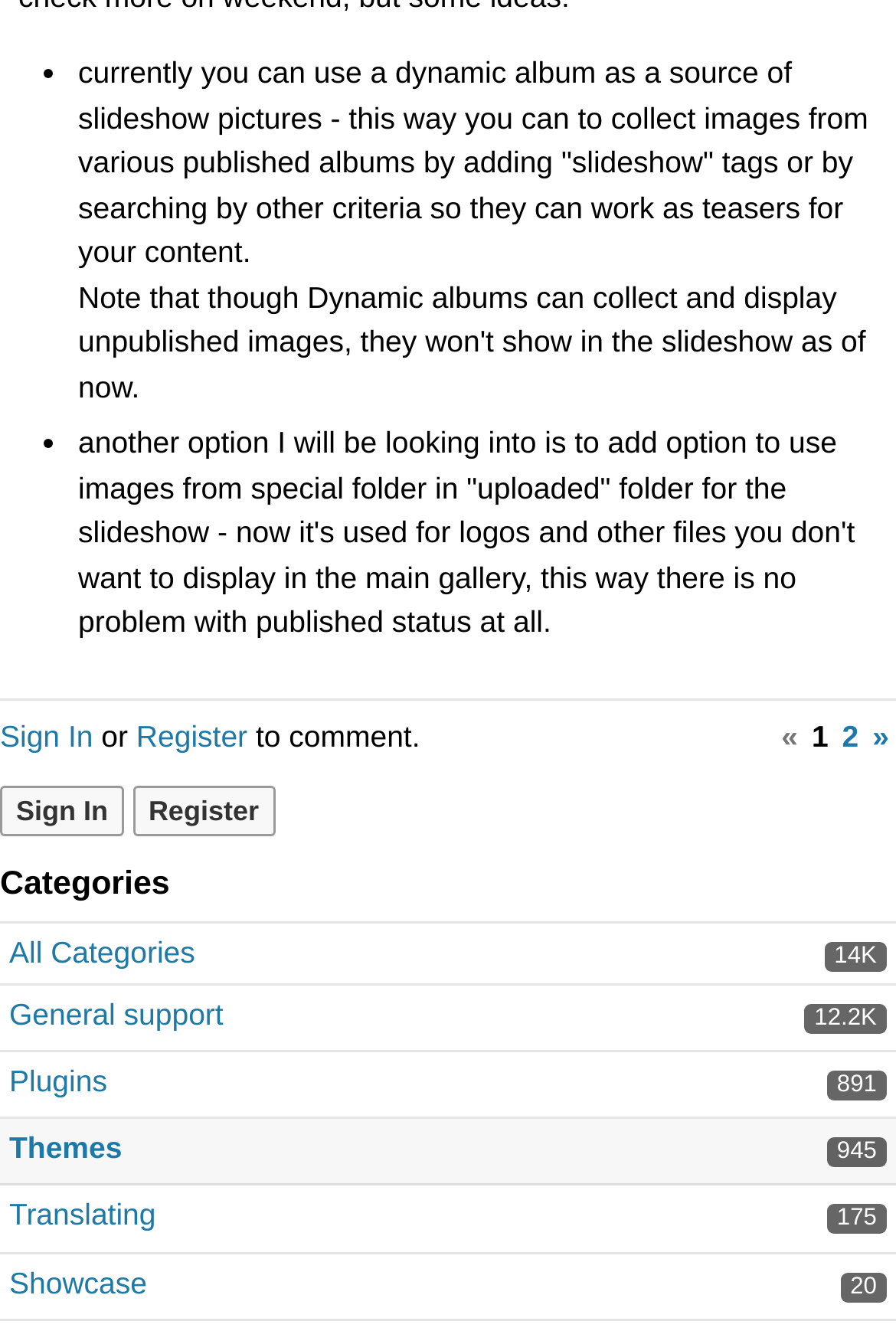Determine the bounding box coordinates of the element's region needed to click to follow the instruction: "Sign in to the website". Provide these coordinates as four float numbers between 0 and 1, formatted as [left, top, right, bottom].

[0.0, 0.535, 0.104, 0.56]